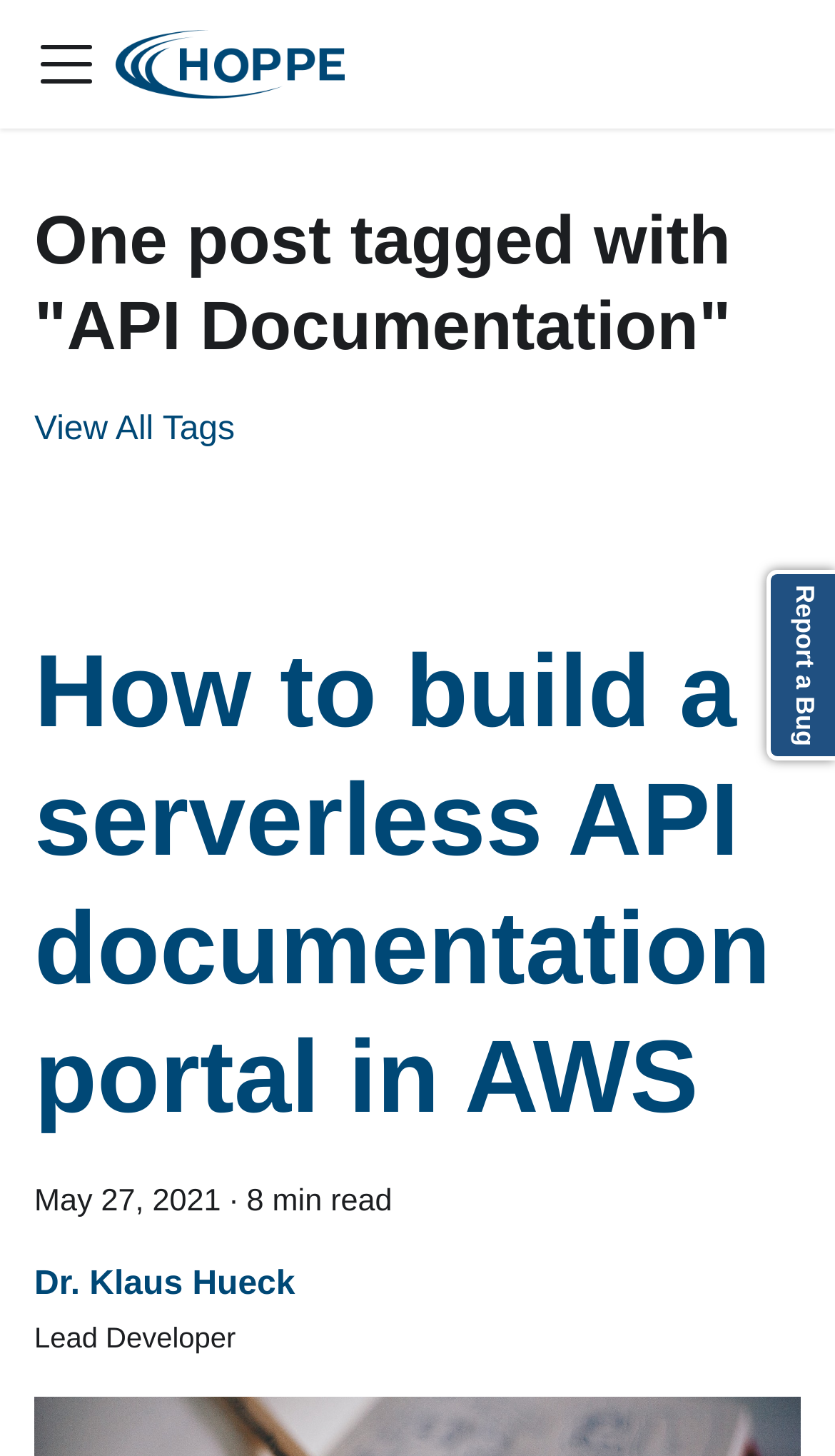What is the logo name on the top left?
By examining the image, provide a one-word or phrase answer.

Hoppe Marine